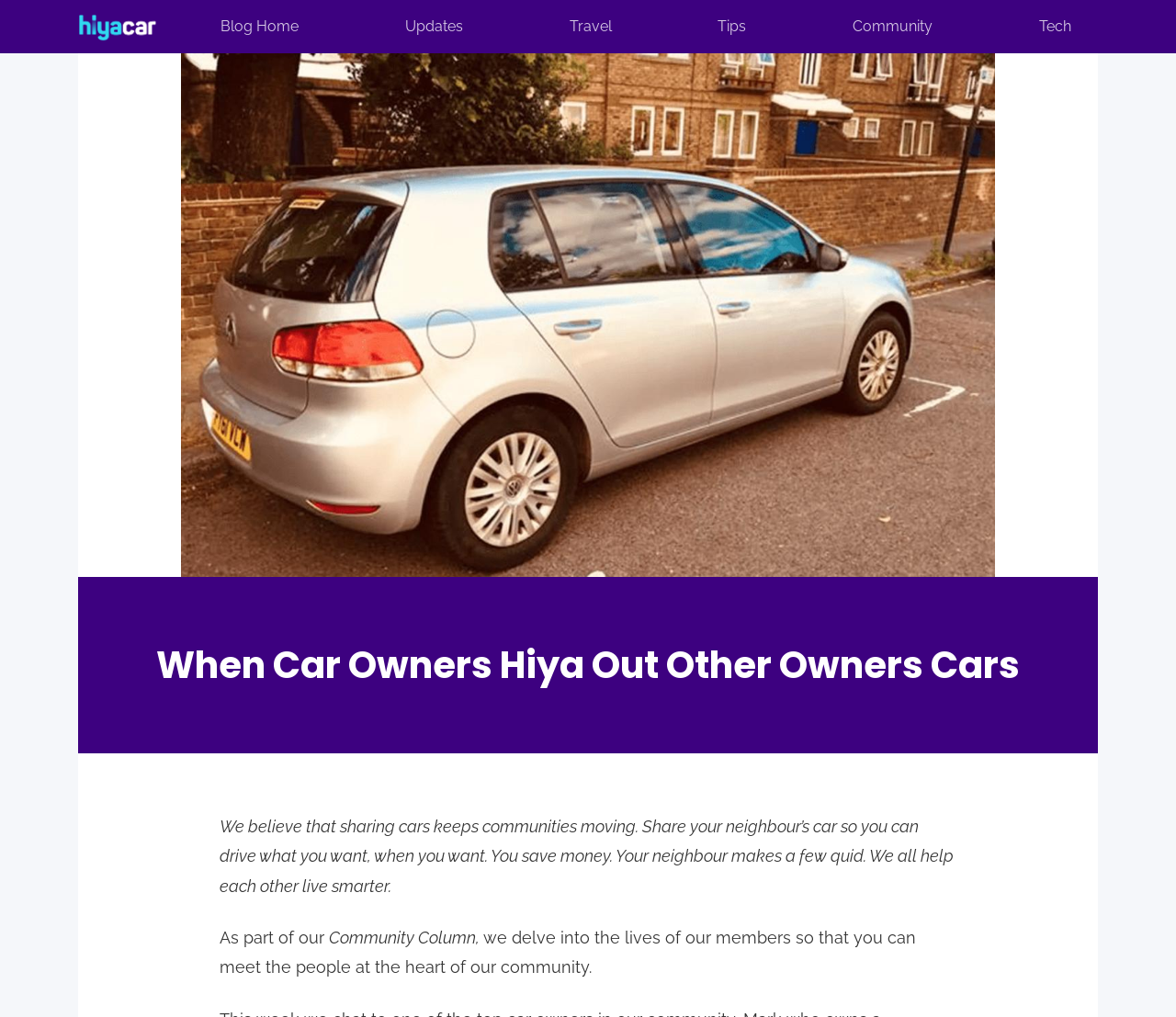What is the purpose of the Community Column? Look at the image and give a one-word or short phrase answer.

To meet the people at the heart of the community